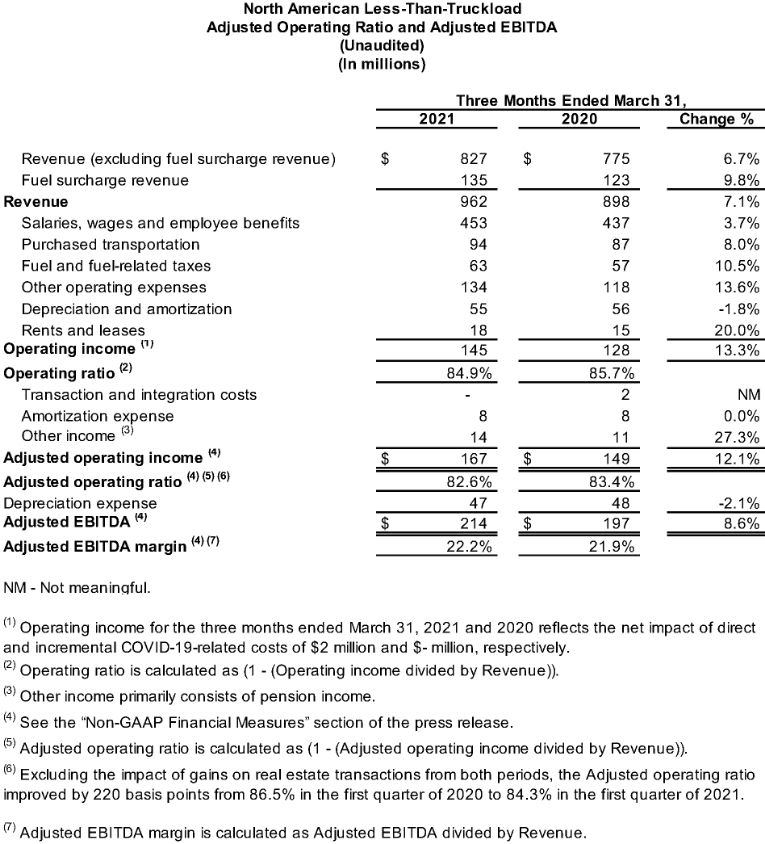What is the adjusted operating ratio in 2021?
Refer to the image and provide a detailed answer to the question.

The caption states that the adjusted operating ratio in 2021 is 82.6%, which indicates an improvement in operational efficiency.